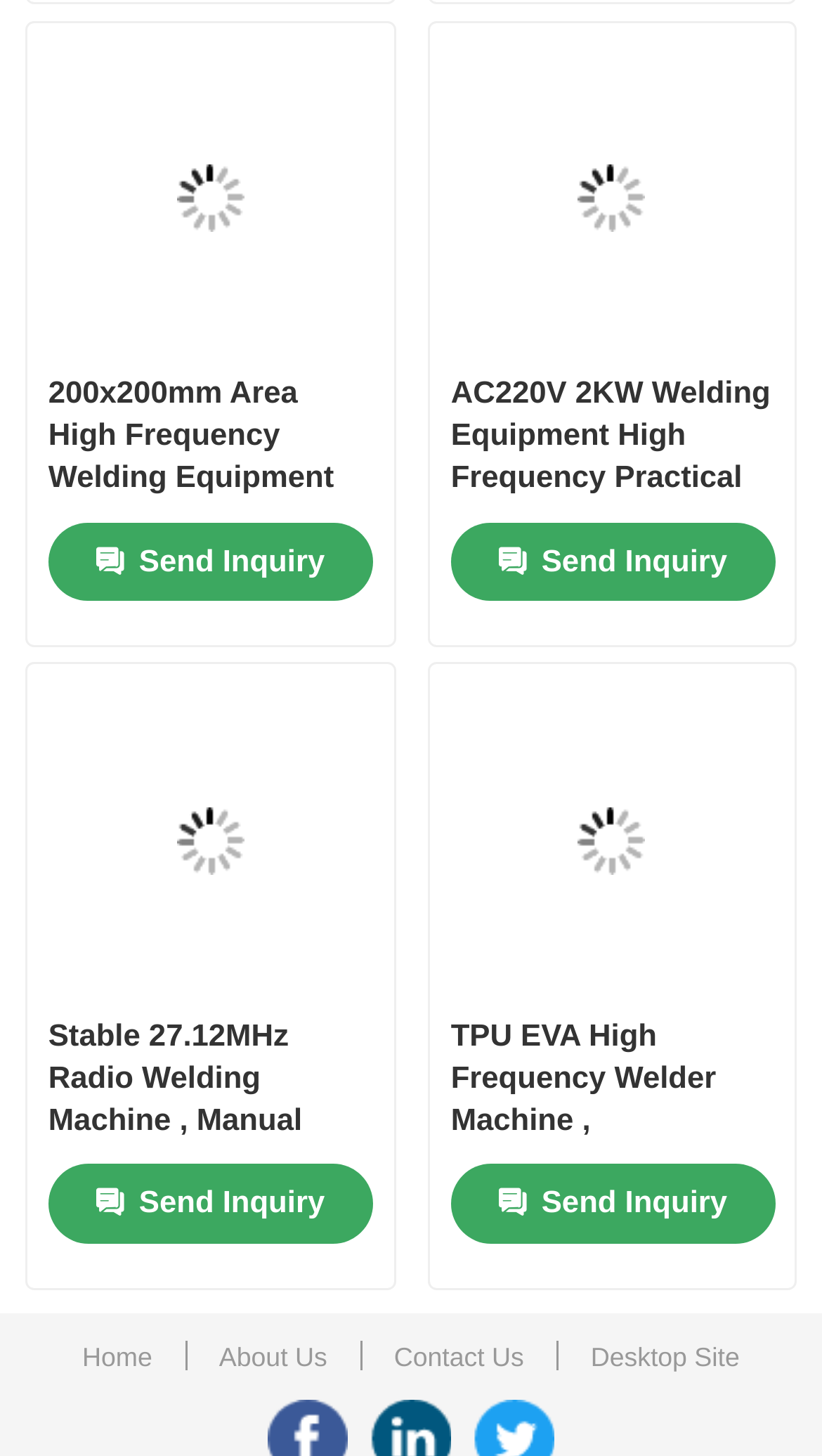Please determine the bounding box coordinates for the UI element described as: "Products".

[0.08, 0.347, 0.92, 0.427]